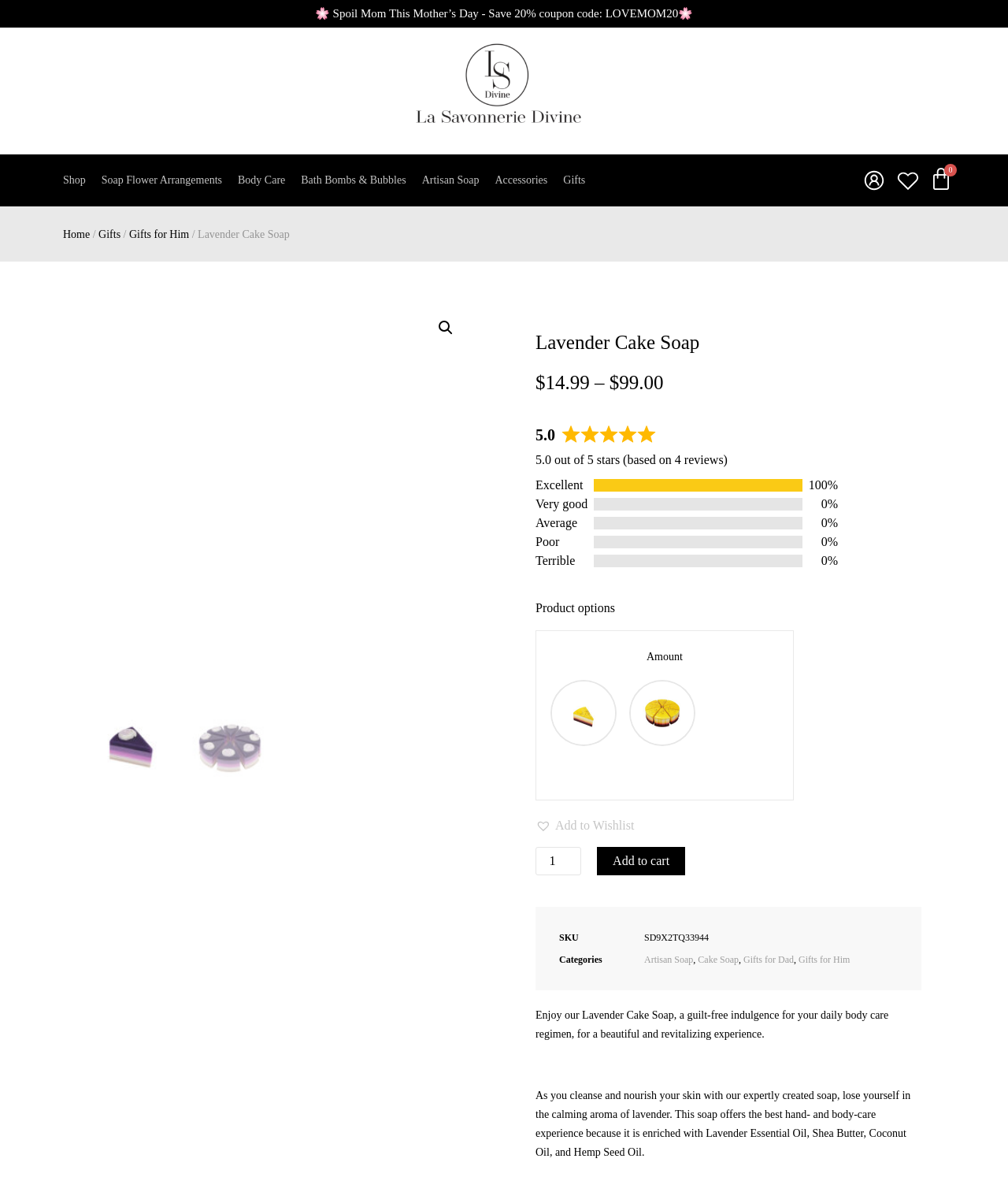Describe all visible elements and their arrangement on the webpage.

This webpage is about a product called Lavender Cake Soap by La Savonnerie Divine. At the top of the page, there is a promotional message "Spoil Mom This Mother’s Day - Save 20% coupon code: LOVEMOM20" followed by the company logo. Below the logo, there is a navigation menu with links to different sections of the website, including "Shop", "Soap Flower Arrangements", "Body Care", and more.

On the left side of the page, there is a breadcrumb navigation showing the current location of the product within the website's hierarchy. Below the breadcrumb, there is a search icon and two social media icons.

The main content of the page is dedicated to the product description. There is a heading "Lavender Cake Soap" followed by the product price, which is $14.99. Below the price, there are customer reviews with an average rating of 5 out of 5 stars based on 4 reviews.

The product description is divided into sections, including "Product options" where customers can choose the amount of soap they want to purchase, and a section with details about the product's ingredients and benefits. There are also buttons to add the product to the wishlist or cart.

At the bottom of the page, there is additional information about the product, including its SKU, categories, and a brief description of the product's features and benefits.